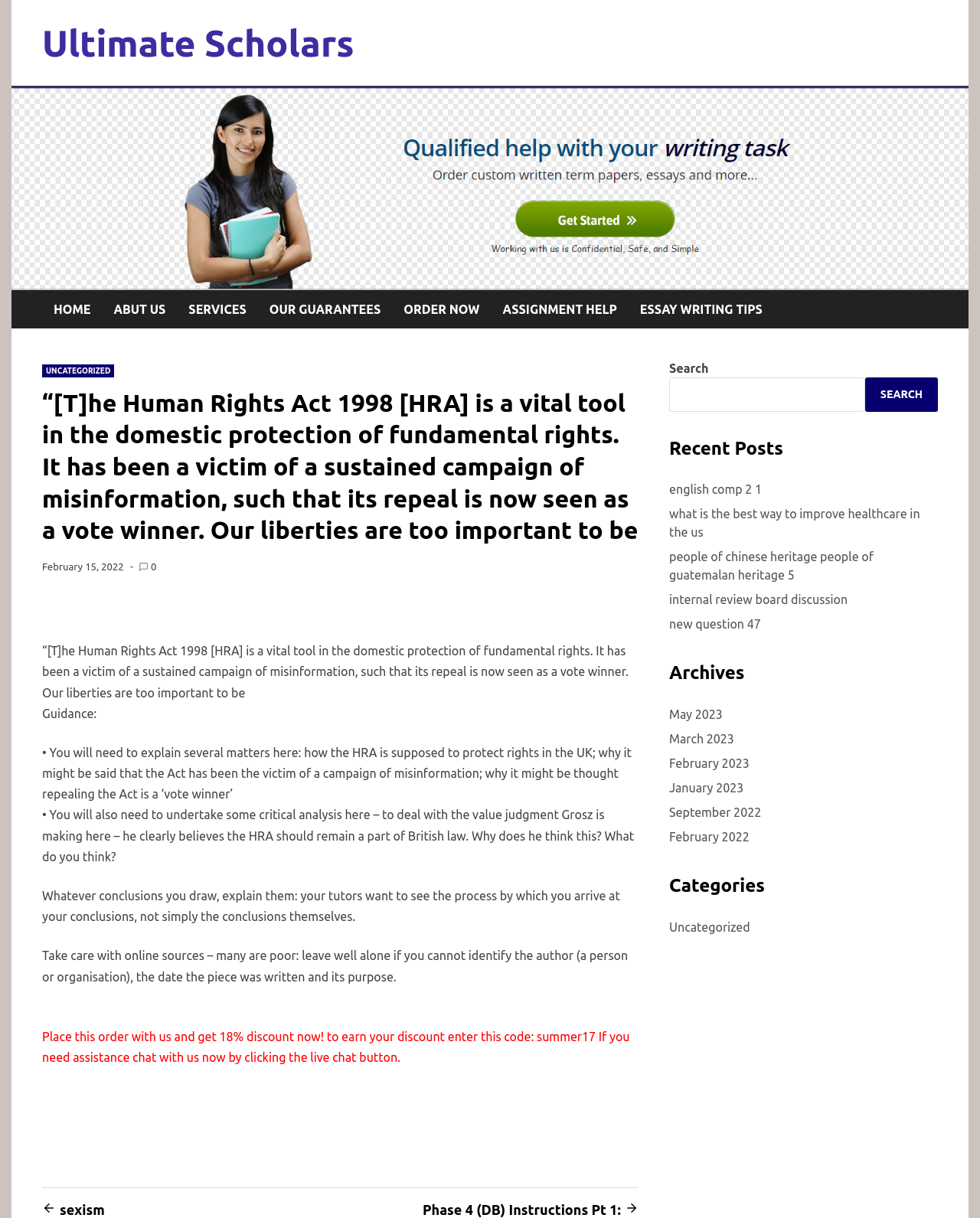Analyze the image and provide a detailed answer to the question: What is the name of the website?

The name of the website can be found in the top-left corner of the webpage, where it is written as 'Ultimate Scholars' in the link and image elements.